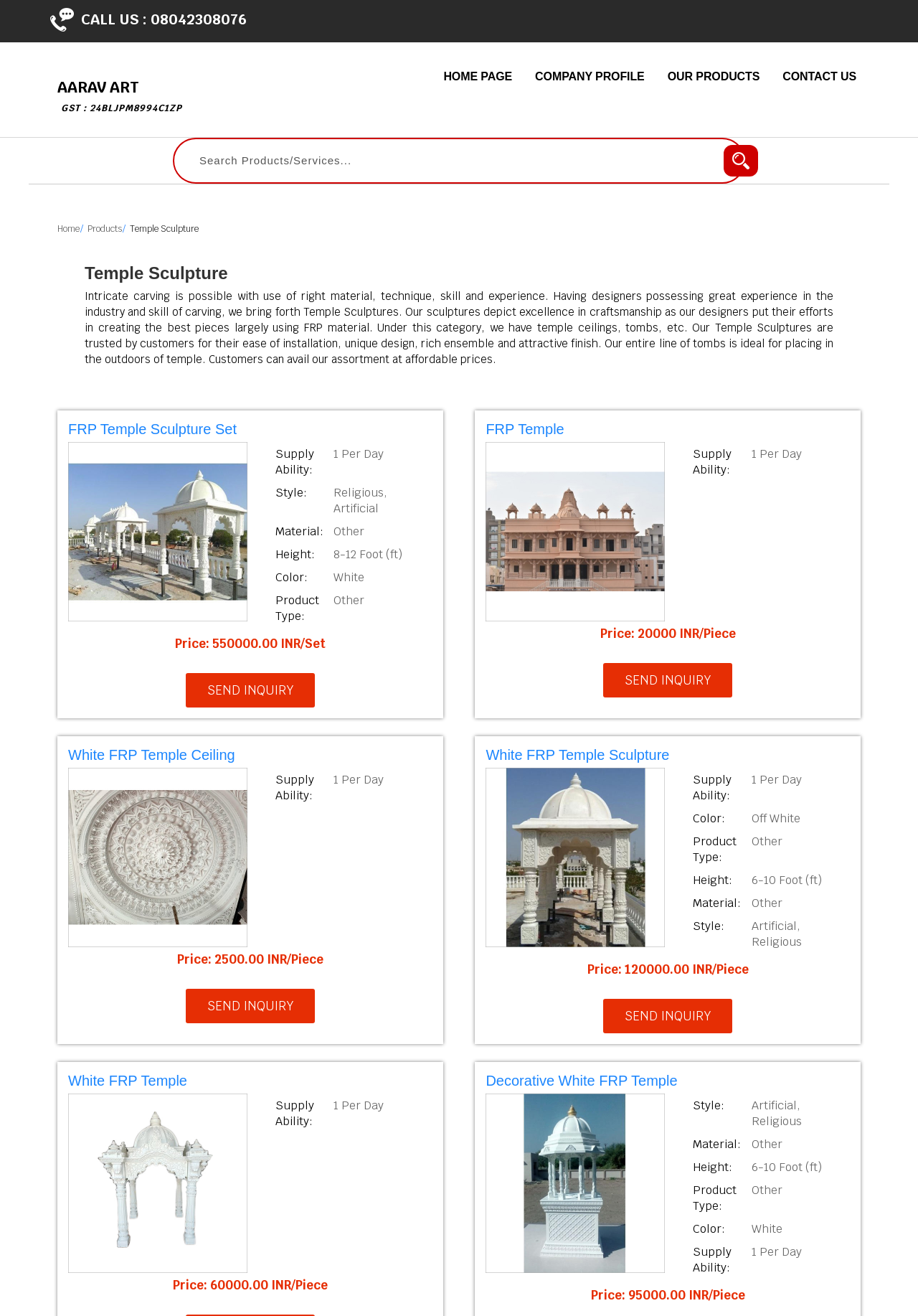Identify the bounding box coordinates for the UI element mentioned here: "White FRP Temple". Provide the coordinates as four float values between 0 and 1, i.e., [left, top, right, bottom].

[0.074, 0.815, 0.204, 0.827]